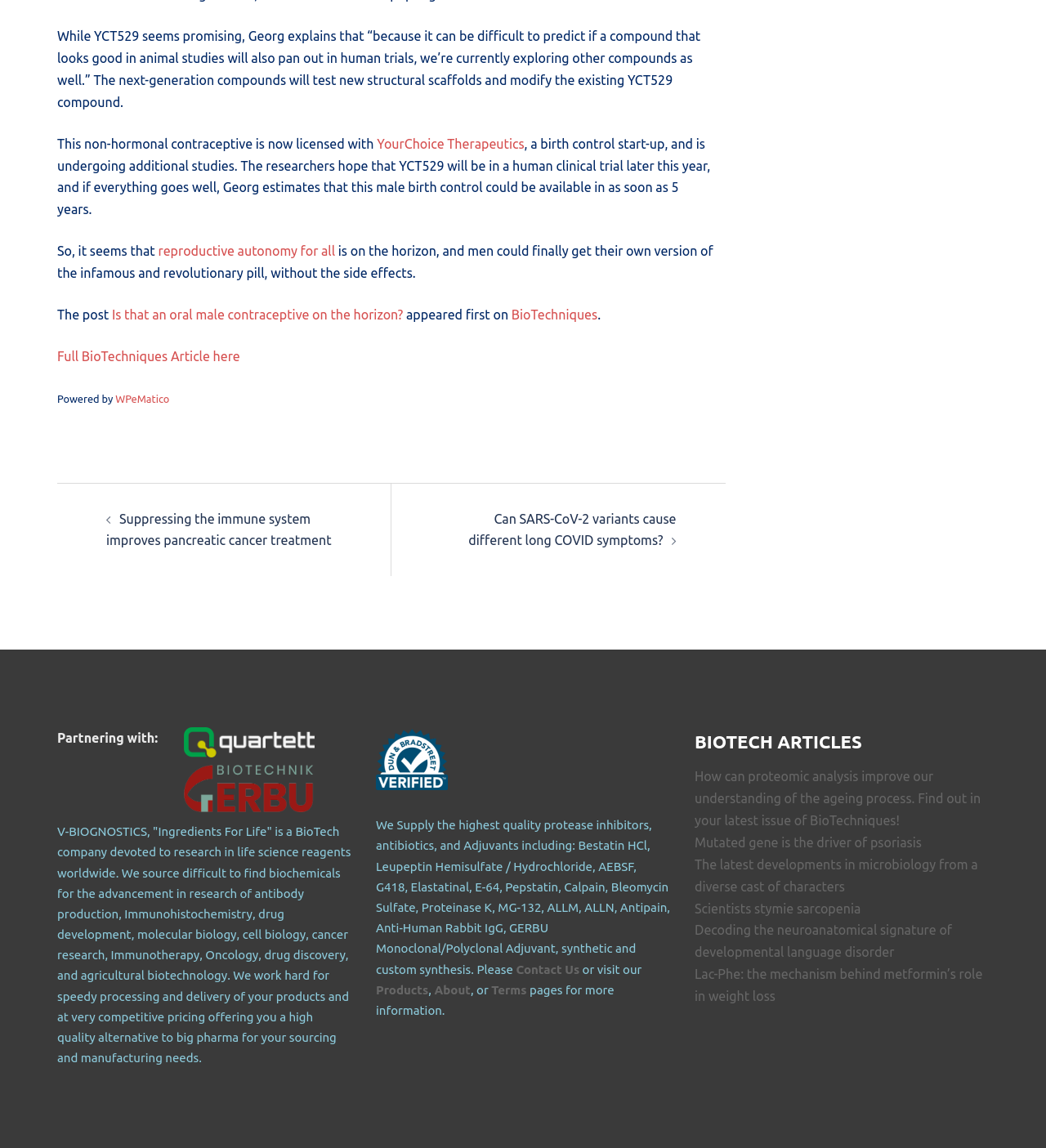What is the estimated time for the male birth control to be available? Based on the image, give a response in one word or a short phrase.

5 years